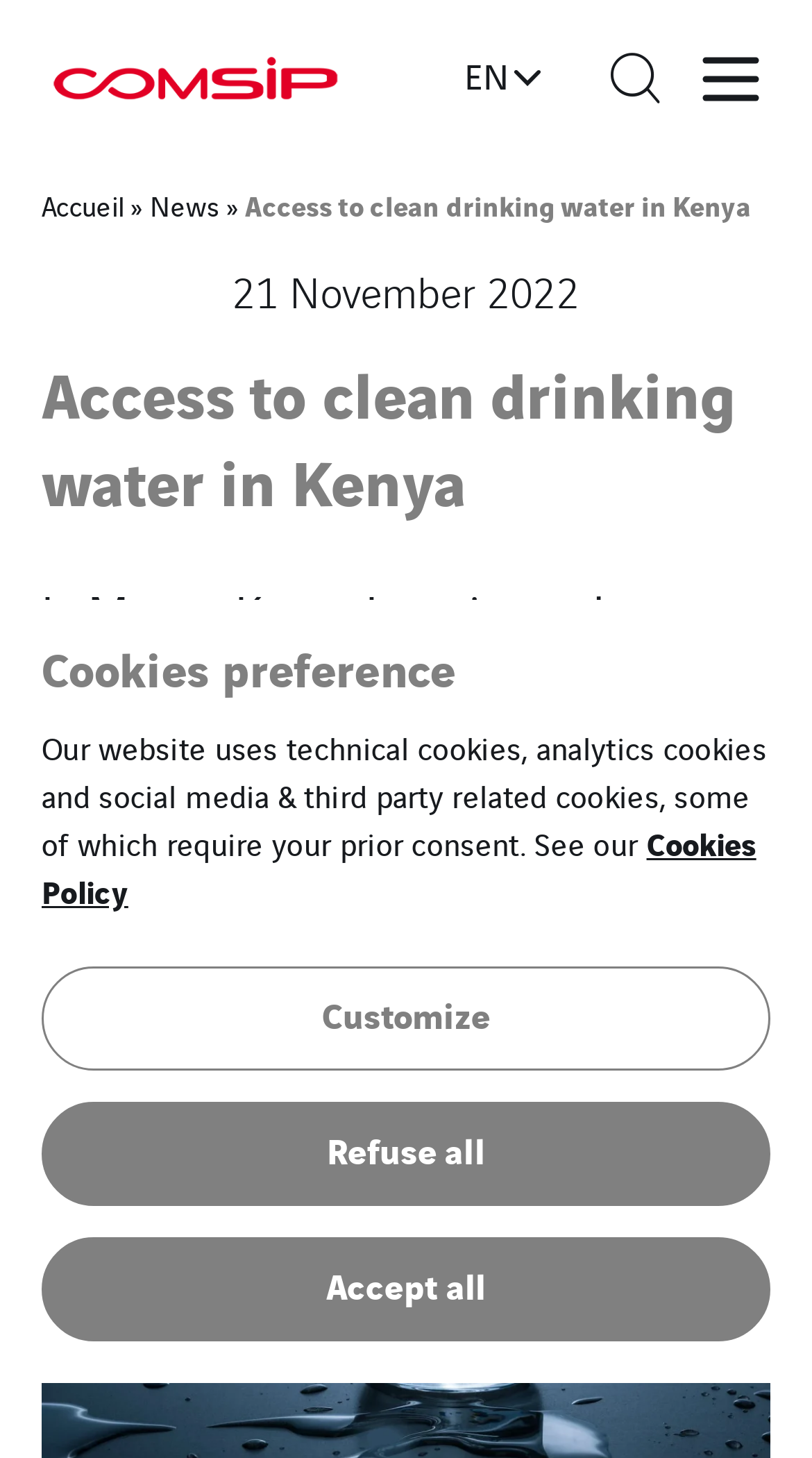What language is the website currently in?
Please look at the screenshot and answer in one word or a short phrase.

EN